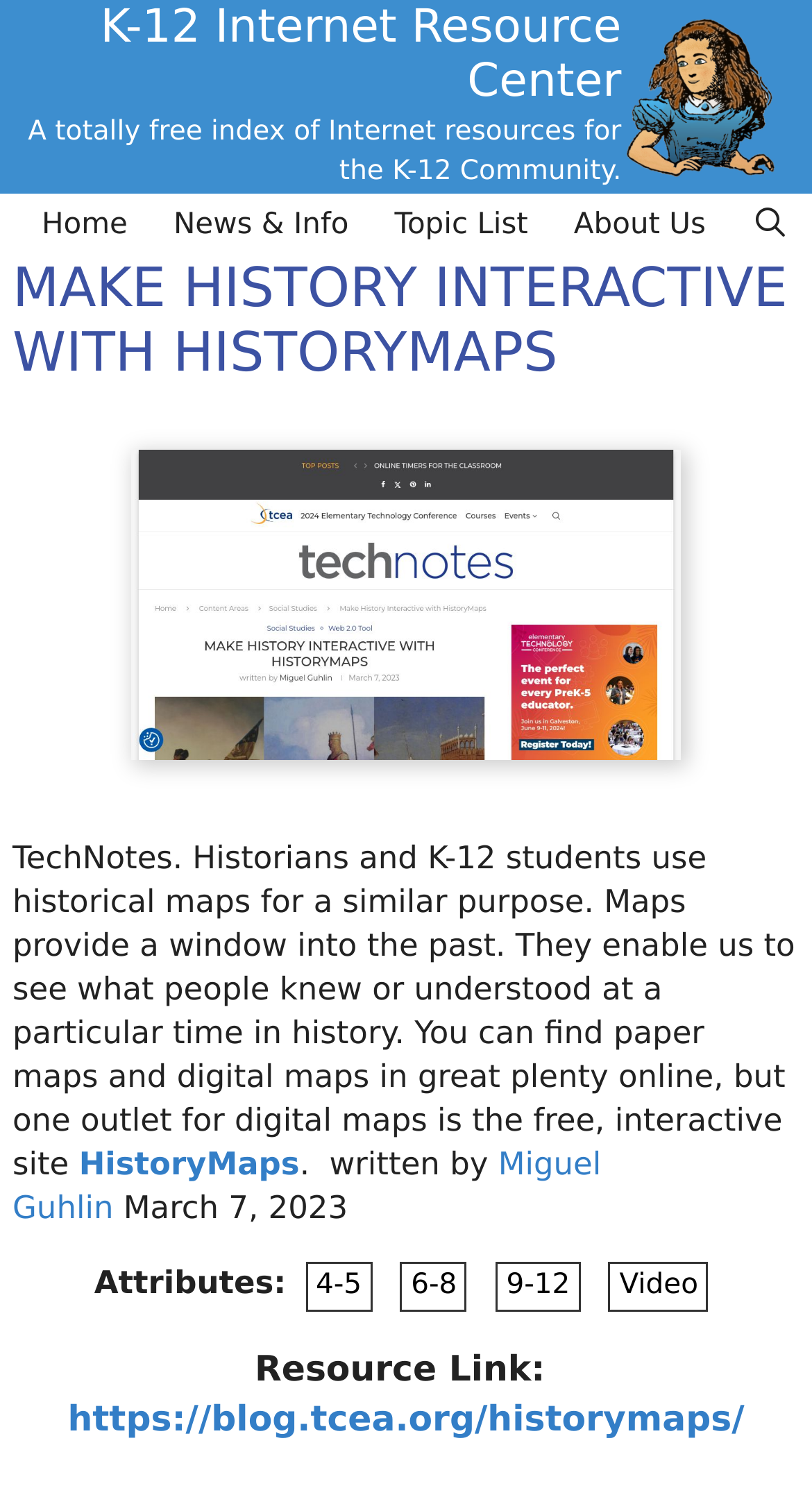Using the information in the image, could you please answer the following question in detail:
What is the topic of the resource?

The topic of the resource is HistoryMaps, which is mentioned in the link element with the text 'HistoryMaps' and is also the title of the webpage.